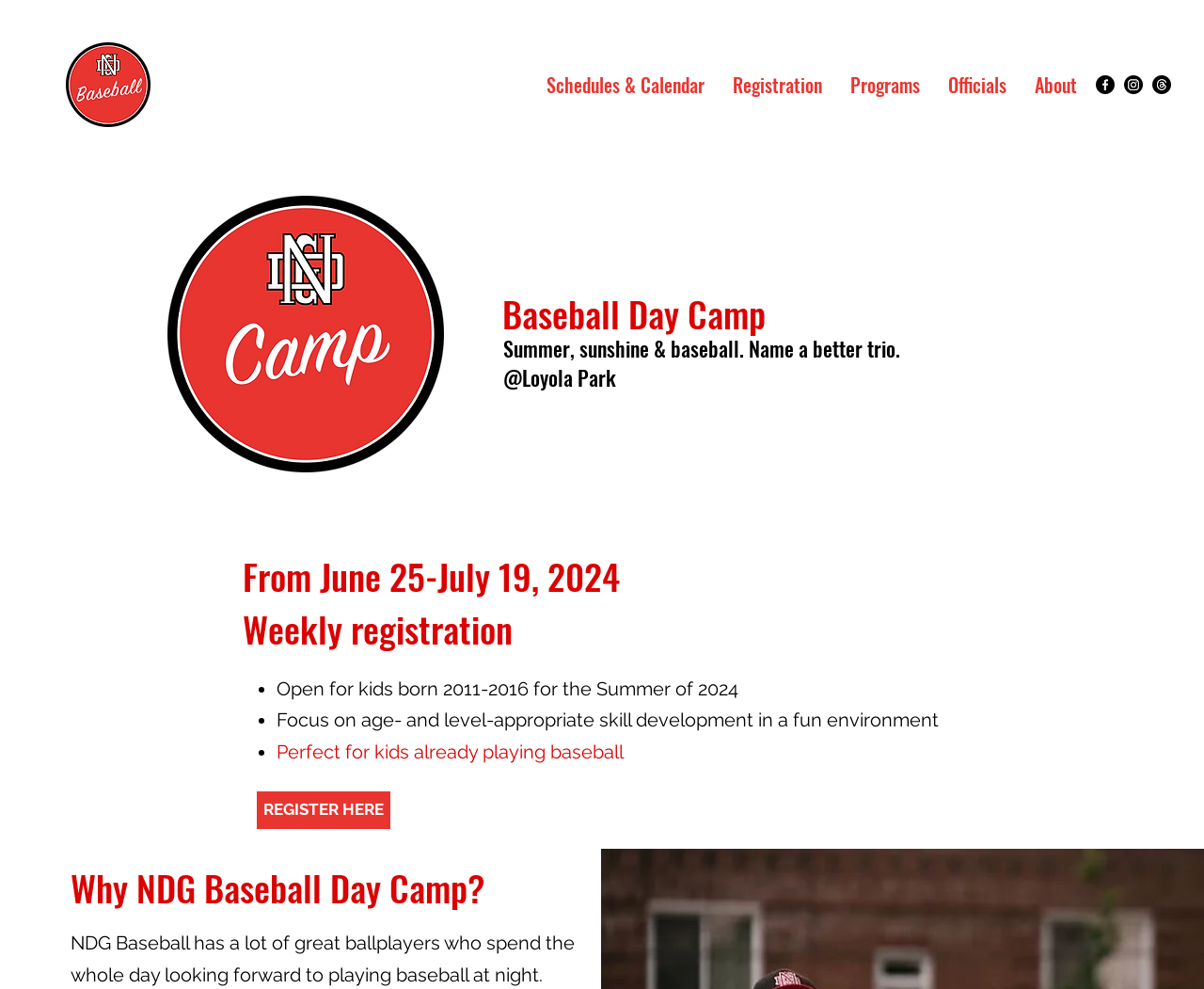Can you find the bounding box coordinates for the element that needs to be clicked to execute this instruction: "View Schedules & Calendar"? The coordinates should be given as four float numbers between 0 and 1, i.e., [left, top, right, bottom].

[0.442, 0.071, 0.597, 0.1]